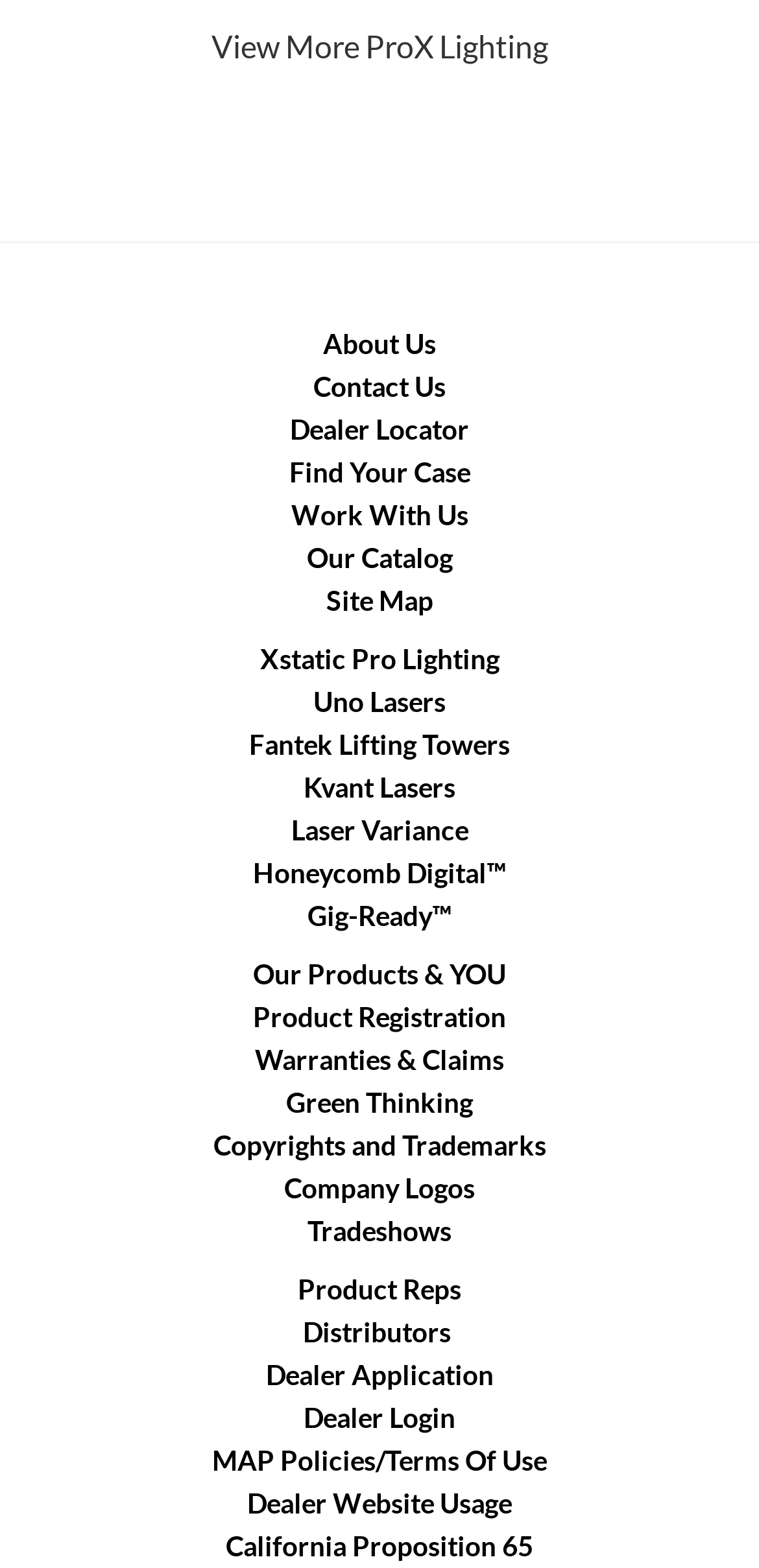Pinpoint the bounding box coordinates of the area that should be clicked to complete the following instruction: "View more ProX Lighting products". The coordinates must be given as four float numbers between 0 and 1, i.e., [left, top, right, bottom].

[0.278, 0.017, 0.722, 0.041]